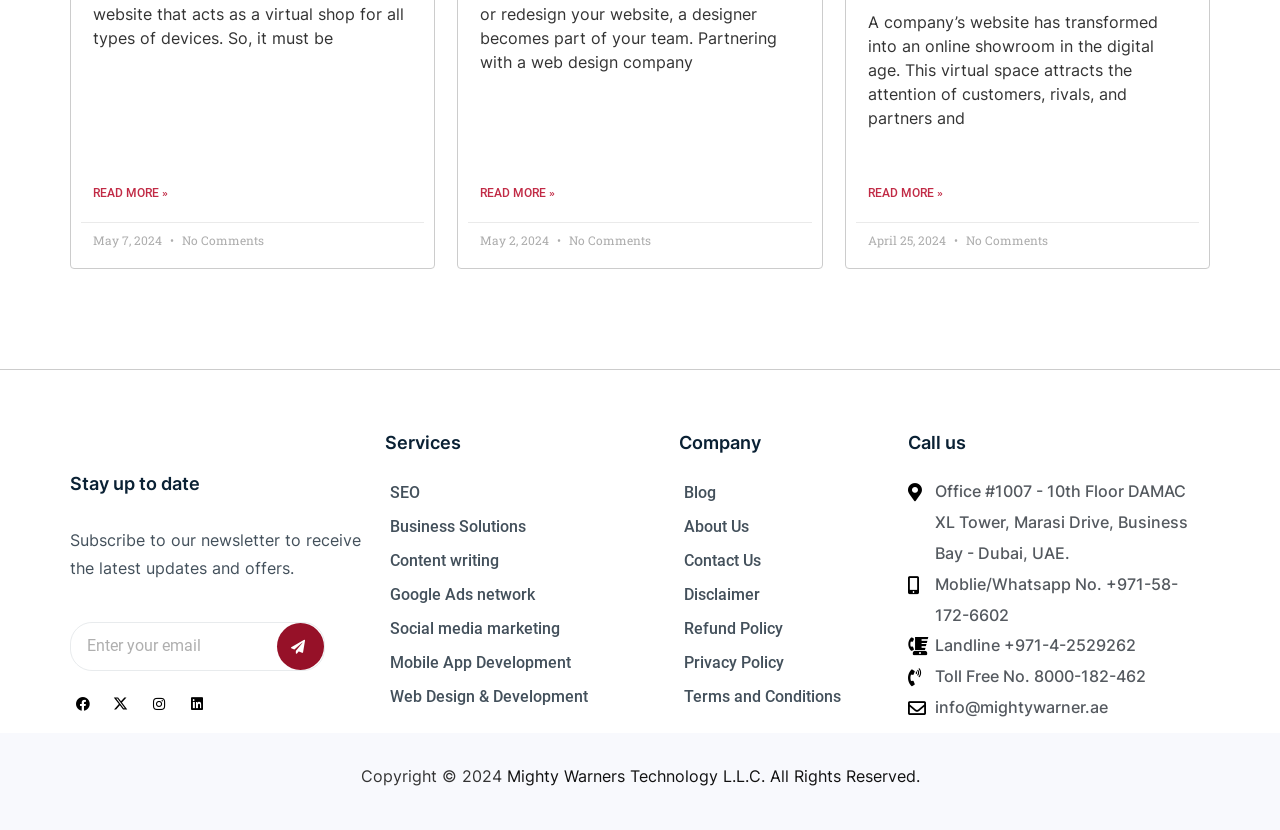Please specify the coordinates of the bounding box for the element that should be clicked to carry out this instruction: "Contact via Whatsapp". The coordinates must be four float numbers between 0 and 1, formatted as [left, top, right, bottom].

[0.709, 0.685, 0.945, 0.759]